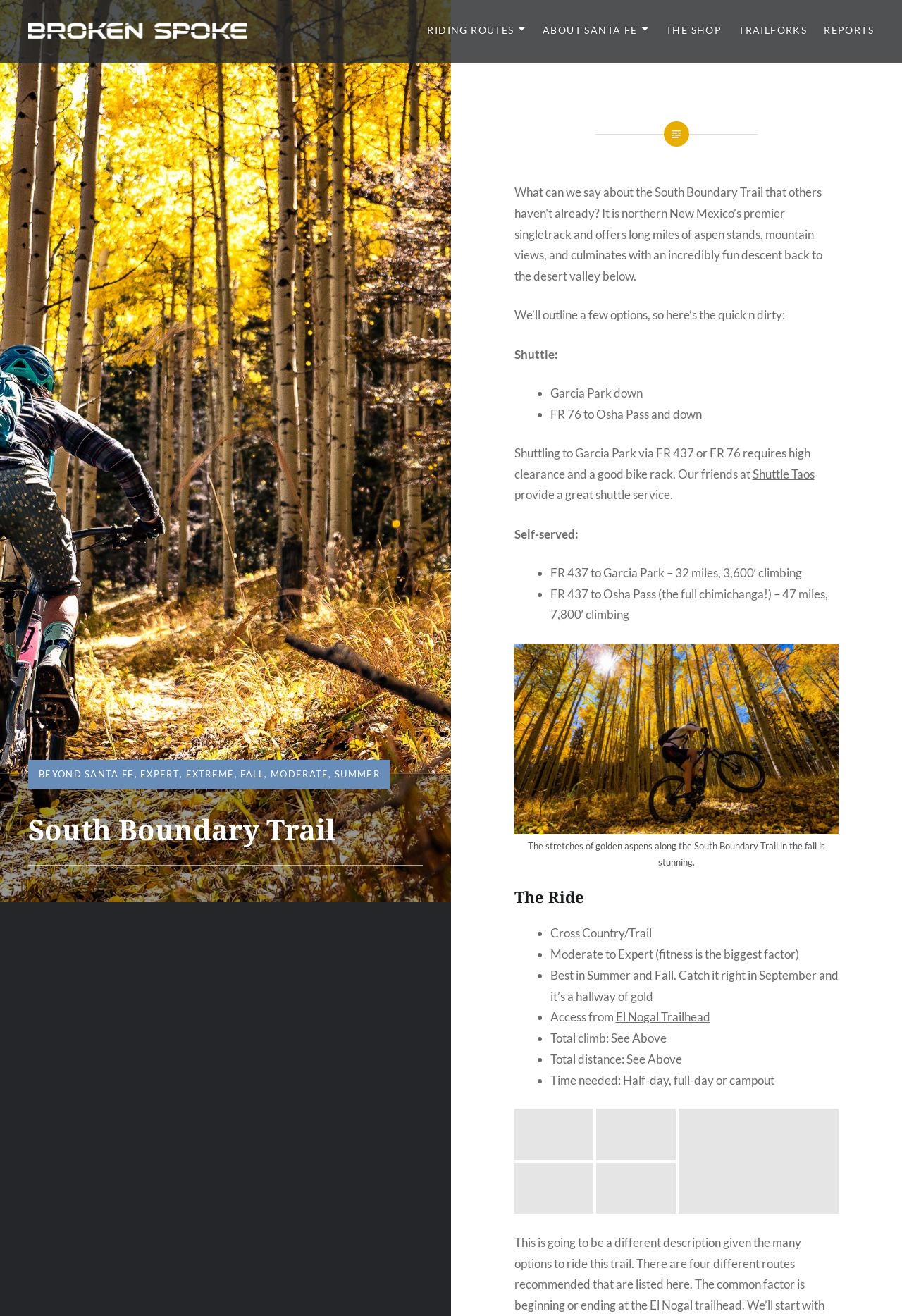Generate a comprehensive description of the contents of the webpage.

This webpage is about the South Boundary Trail, a singletrack trail in Santa Fe, New Mexico. At the top of the page, there is a logo and a heading with the title "South Boundary Trail - Santa Fe Singletrack". Below the heading, there are several links to other pages, including "RIDING ROUTES", "ABOUT SANTA FE", "THE SHOP", "TRAILFORKS", and "REPORTS".

The main content of the page is divided into sections. The first section has a heading "South Boundary Trail" and provides an introduction to the trail, describing it as northern New Mexico's premier singletrack with long miles of aspen stands, mountain views, and a fun descent back to the desert valley.

The next section outlines options for riding the trail, including shuttle services and self-served routes. There are two shuttle options mentioned, with details on the routes and climbing involved. The self-served options also have details on the routes and climbing.

Below this section, there is a figure with a caption describing the stunning views of golden aspens along the South Boundary Trail in the fall.

The following section is titled "The Ride" and provides more information about the trail, including its type, difficulty level, best times to ride, and access points. There are several bullet points listing the characteristics of the trail, including its cross-country/trail type, moderate to expert difficulty level, and best times to ride in summer and fall.

At the bottom of the page, there are several figures, likely images of the trail or surrounding landscape.